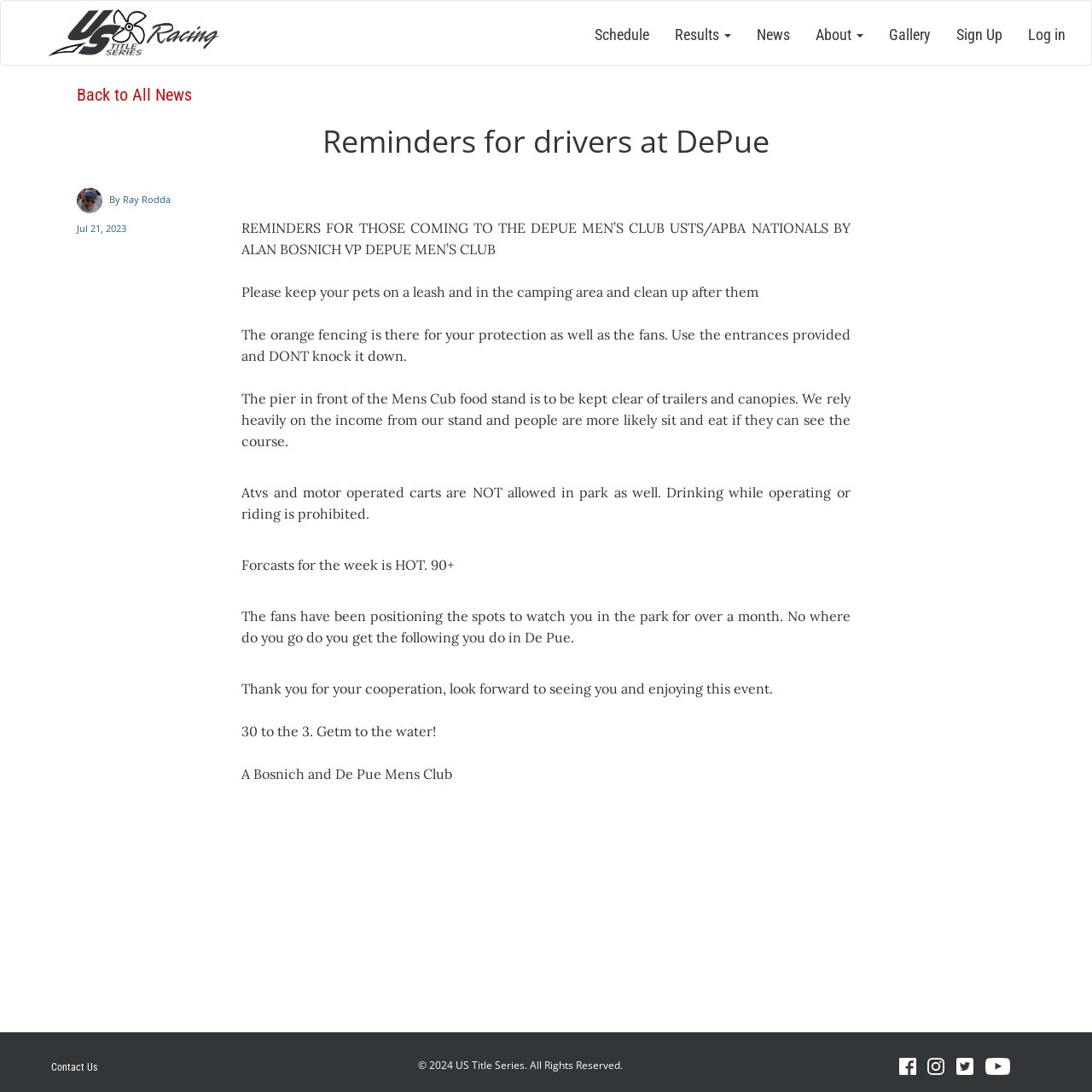Please identify the bounding box coordinates of the area that needs to be clicked to follow this instruction: "Click the Facebook link".

[0.819, 0.962, 0.843, 0.981]